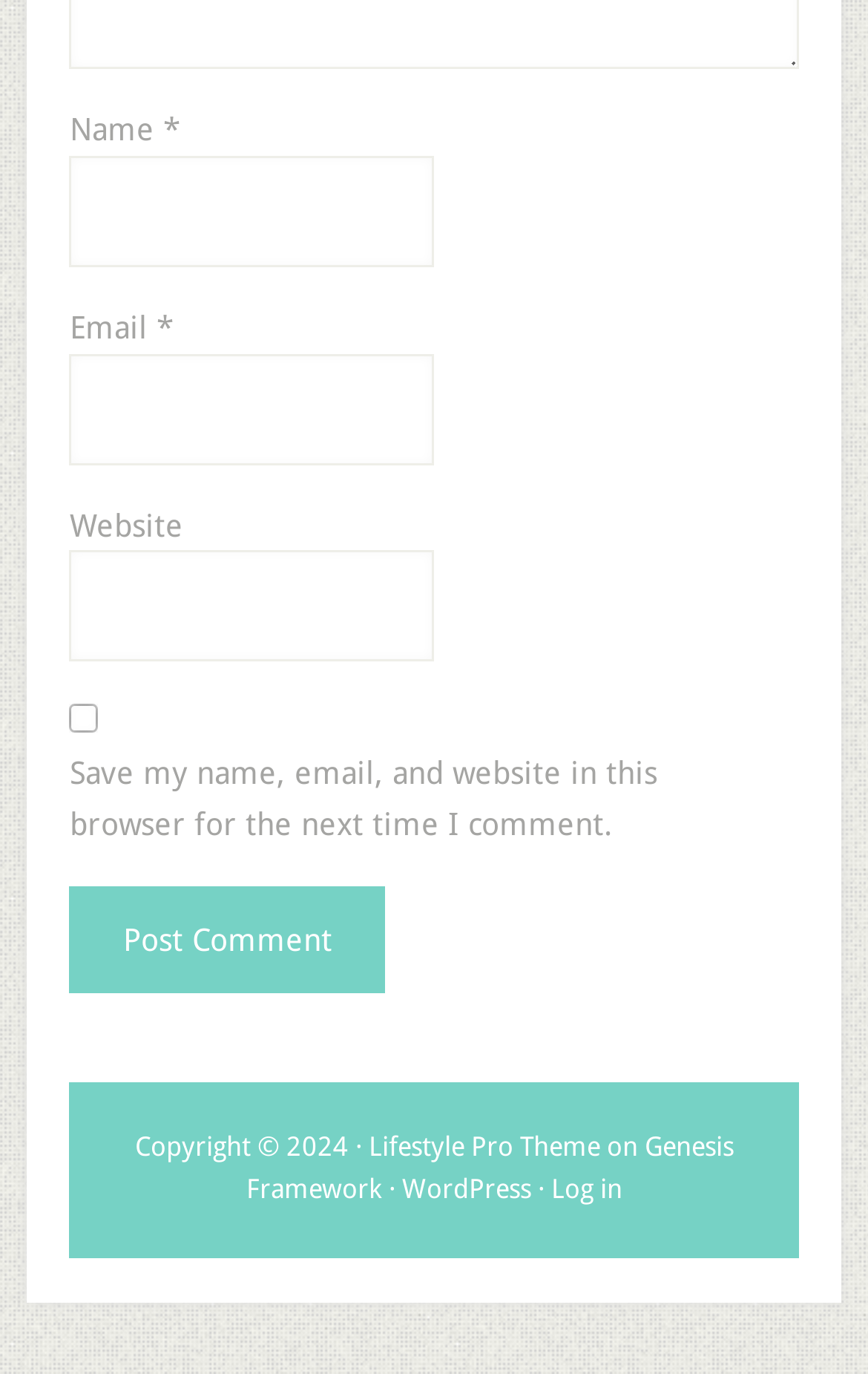Locate the bounding box coordinates of the element's region that should be clicked to carry out the following instruction: "Post a comment". The coordinates need to be four float numbers between 0 and 1, i.e., [left, top, right, bottom].

[0.08, 0.644, 0.444, 0.722]